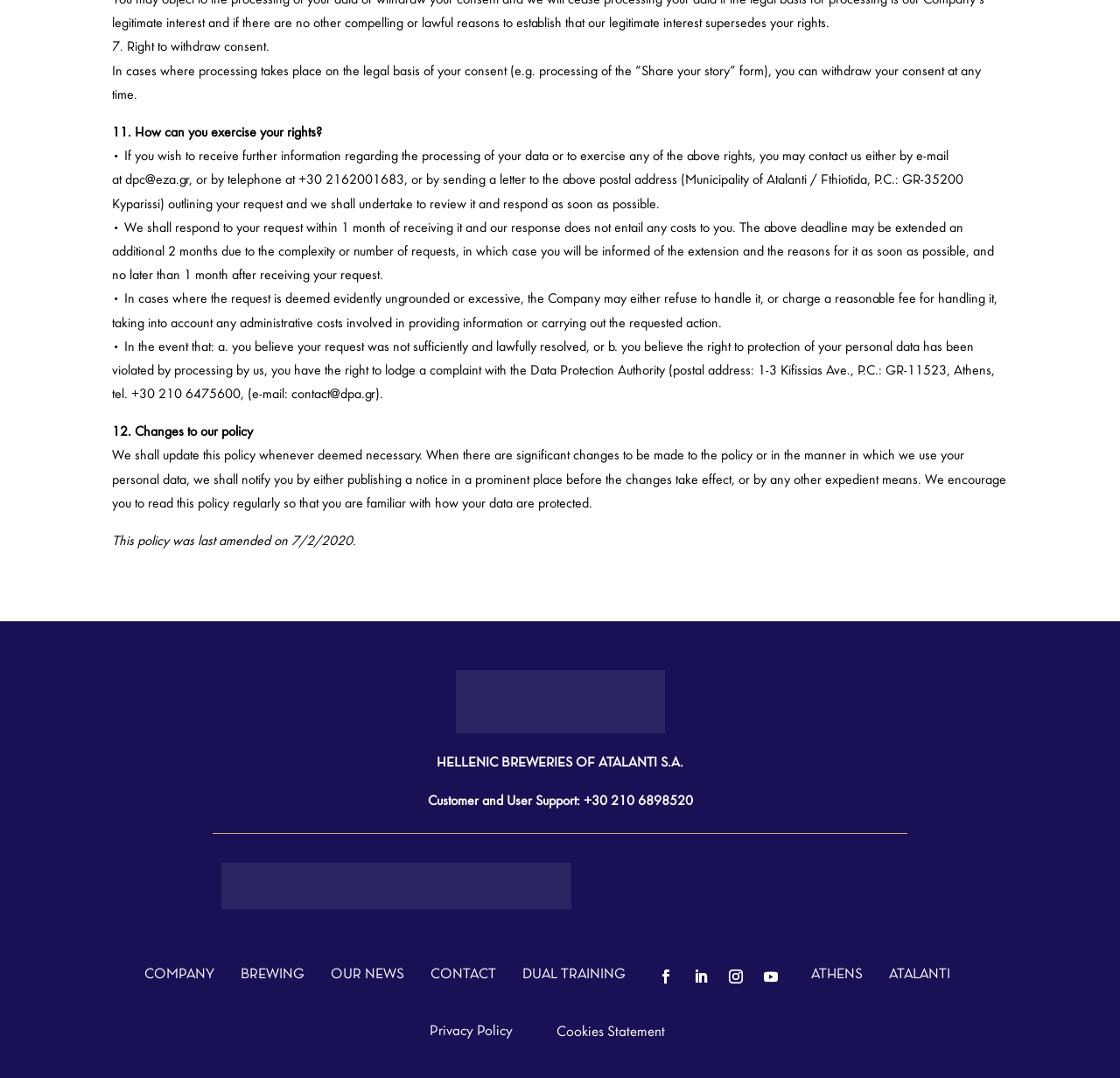Find the bounding box of the UI element described as follows: "Cookies Statement".

[0.496, 0.951, 0.593, 0.965]